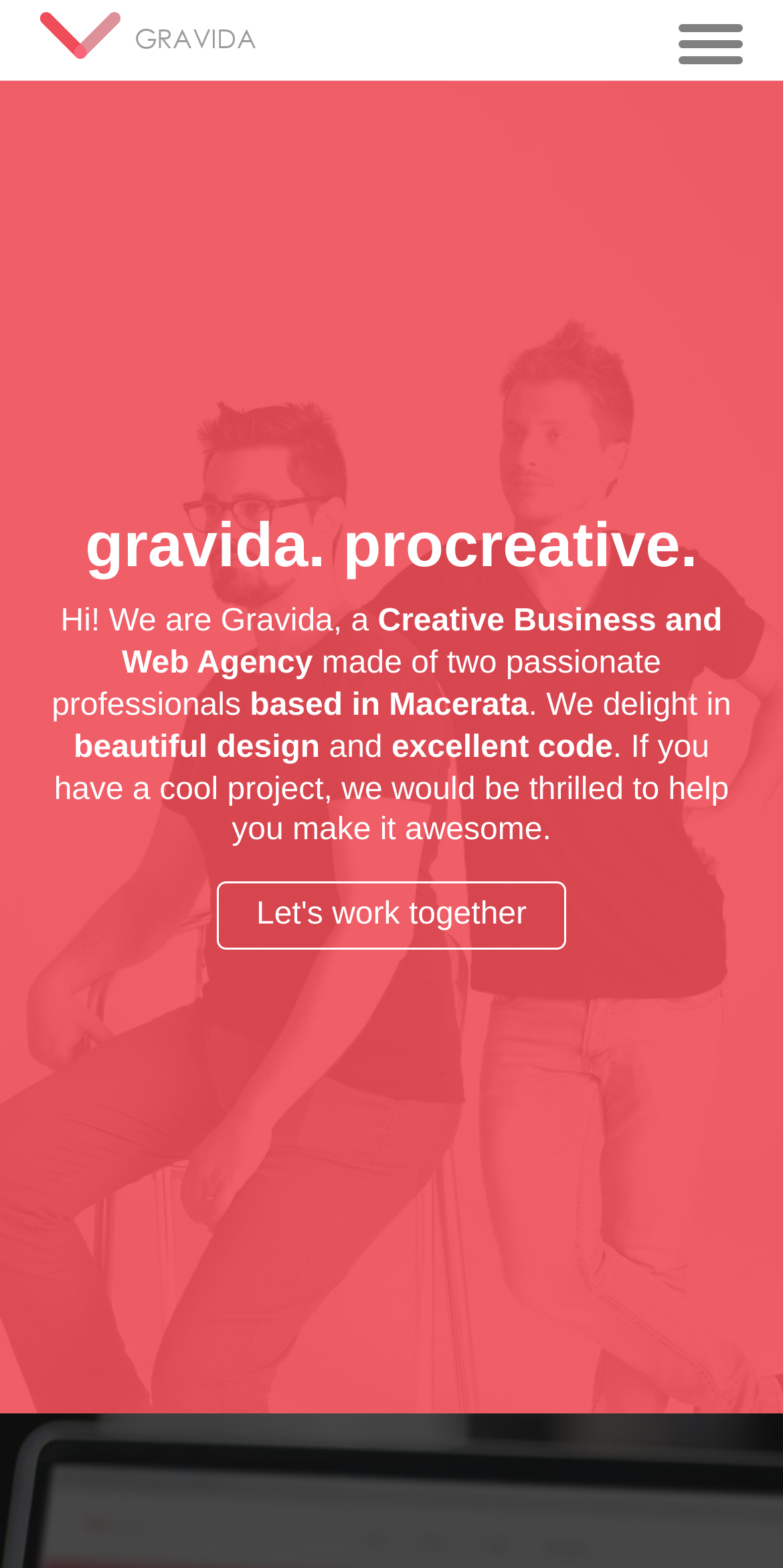Where is the web agency based?
Please provide a detailed and comprehensive answer to the question.

The location of the web agency can be found in the introduction text, which says 'based in Macerata'.